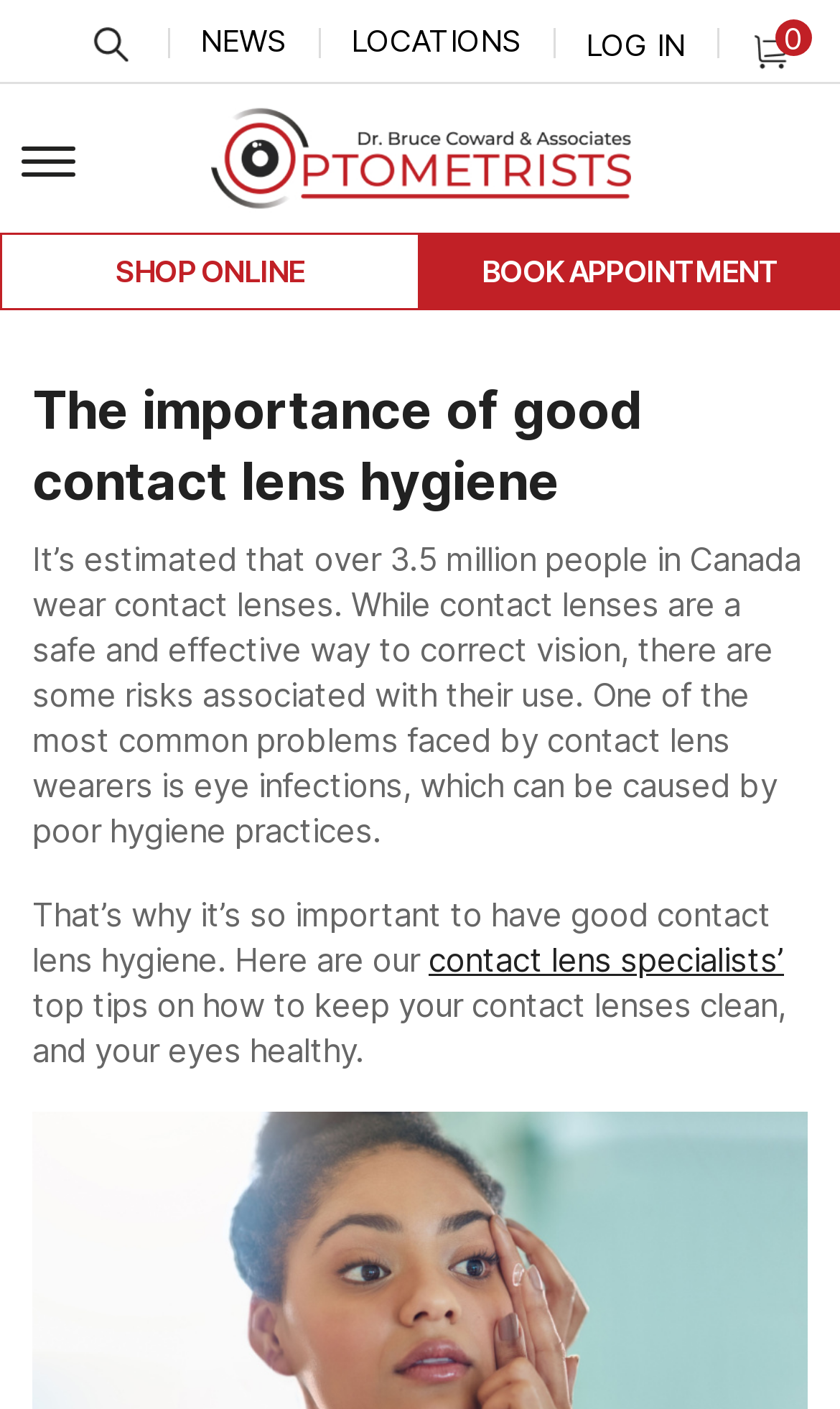Mark the bounding box of the element that matches the following description: "alt="logo 1" title="logo 1"".

[0.25, 0.06, 0.75, 0.164]